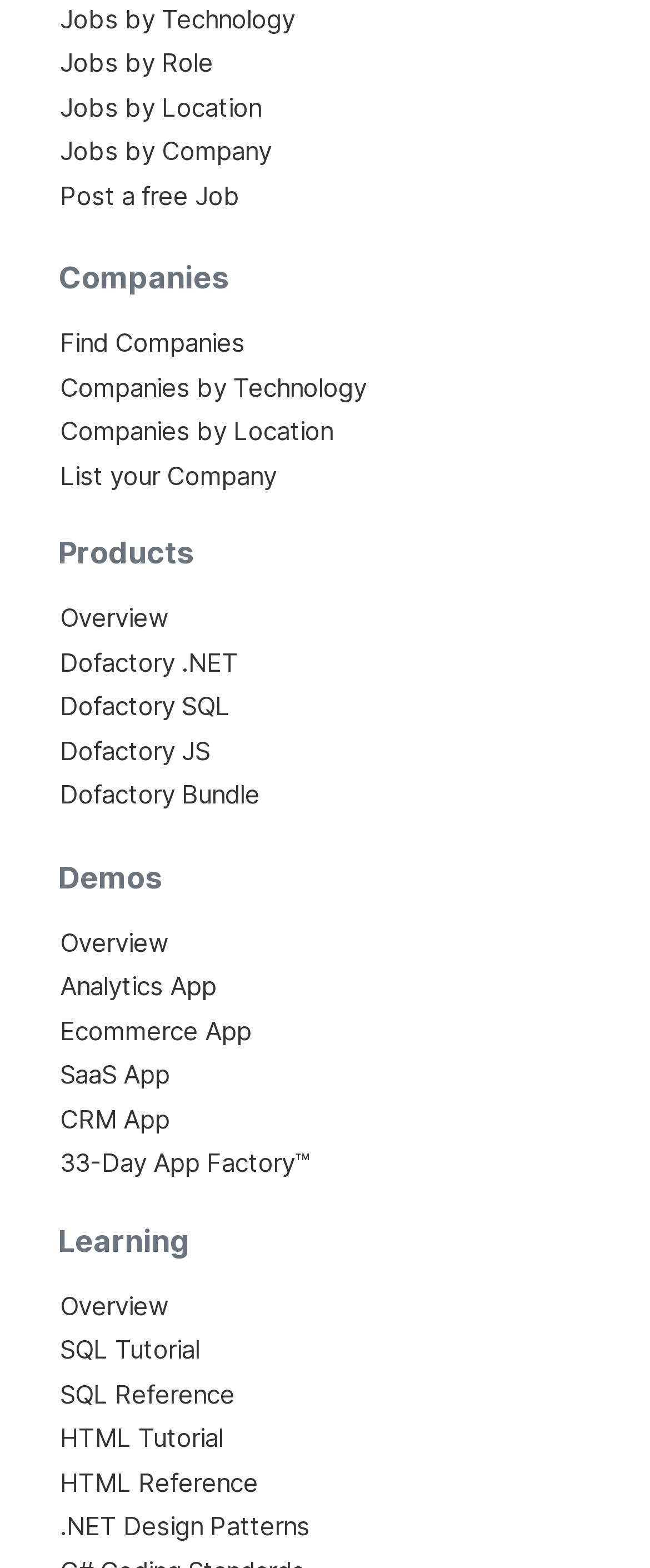Find and specify the bounding box coordinates that correspond to the clickable region for the instruction: "Click on K-Cups Pods".

None